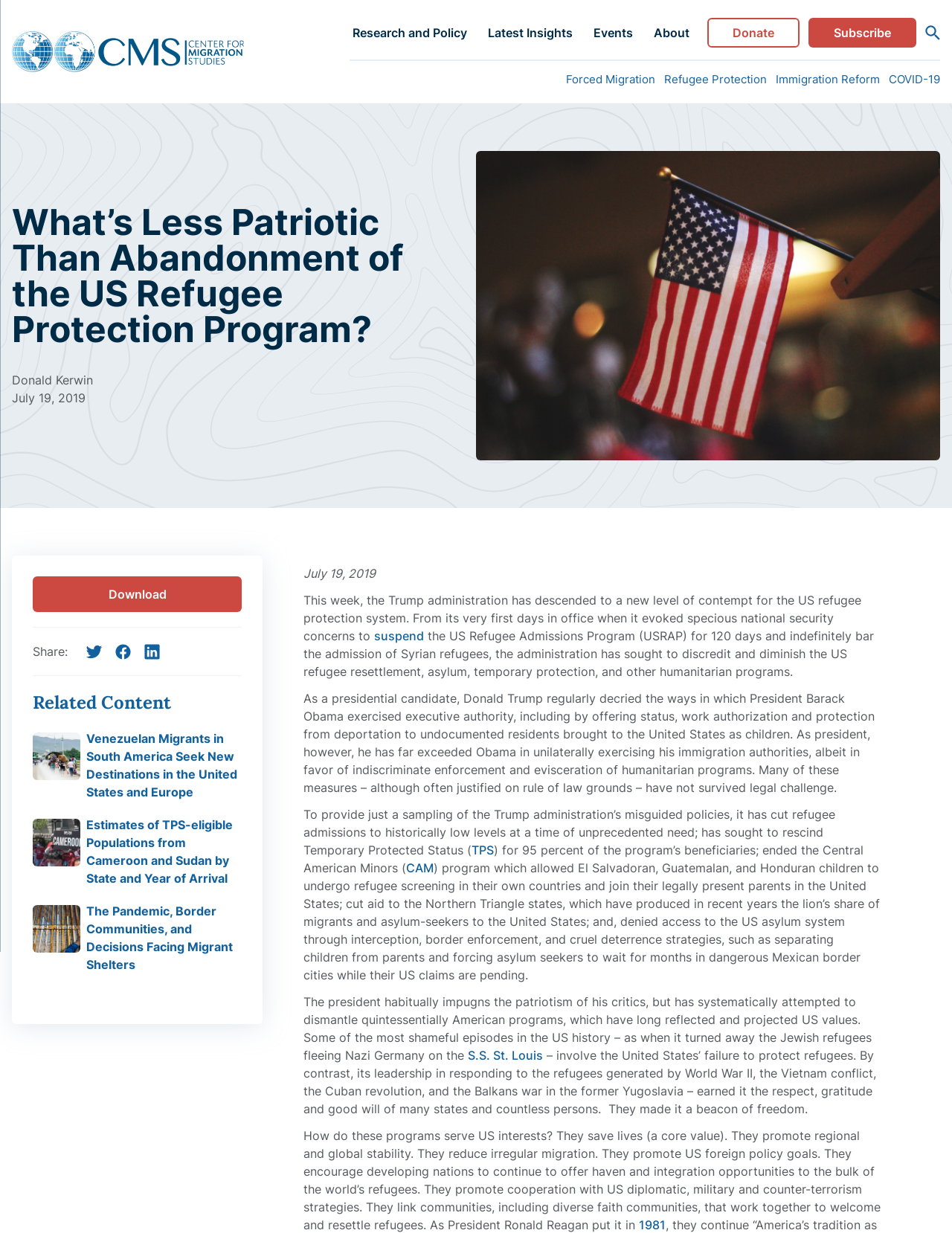Find the bounding box coordinates of the element's region that should be clicked in order to follow the given instruction: "Click the logo". The coordinates should consist of four float numbers between 0 and 1, i.e., [left, top, right, bottom].

[0.012, 0.025, 0.256, 0.059]